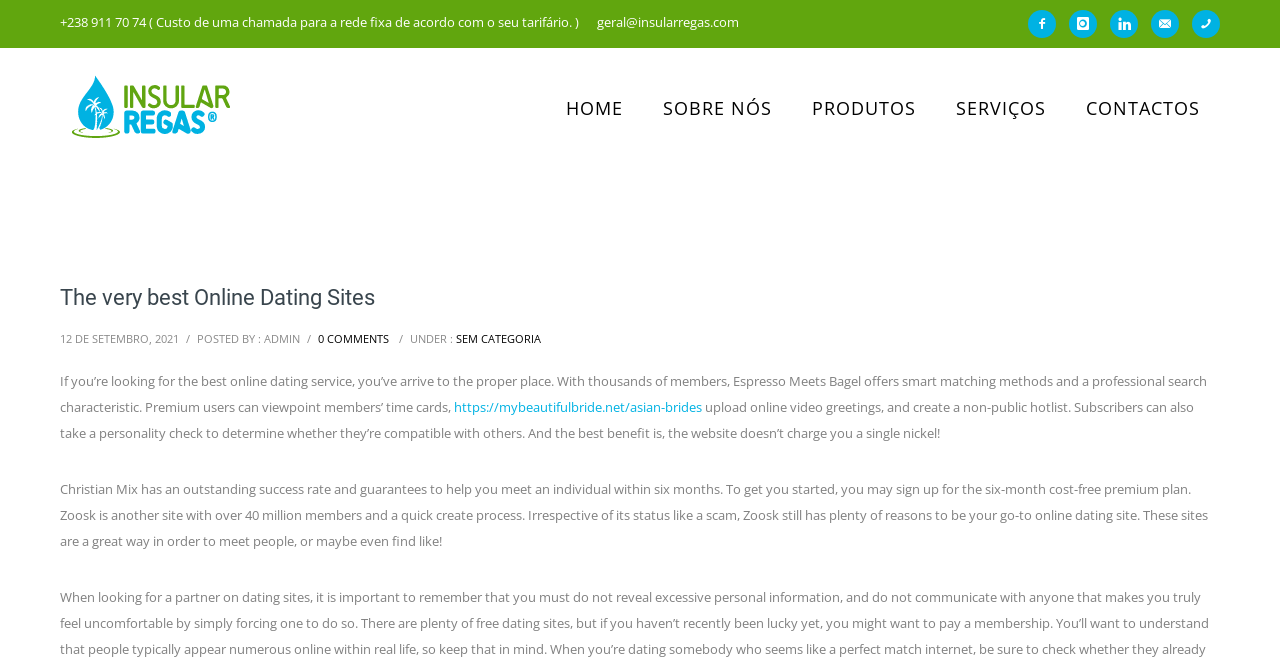Please identify the bounding box coordinates of the region to click in order to complete the task: "Read the article about online dating sites". The coordinates must be four float numbers between 0 and 1, specified as [left, top, right, bottom].

[0.047, 0.562, 0.943, 0.628]